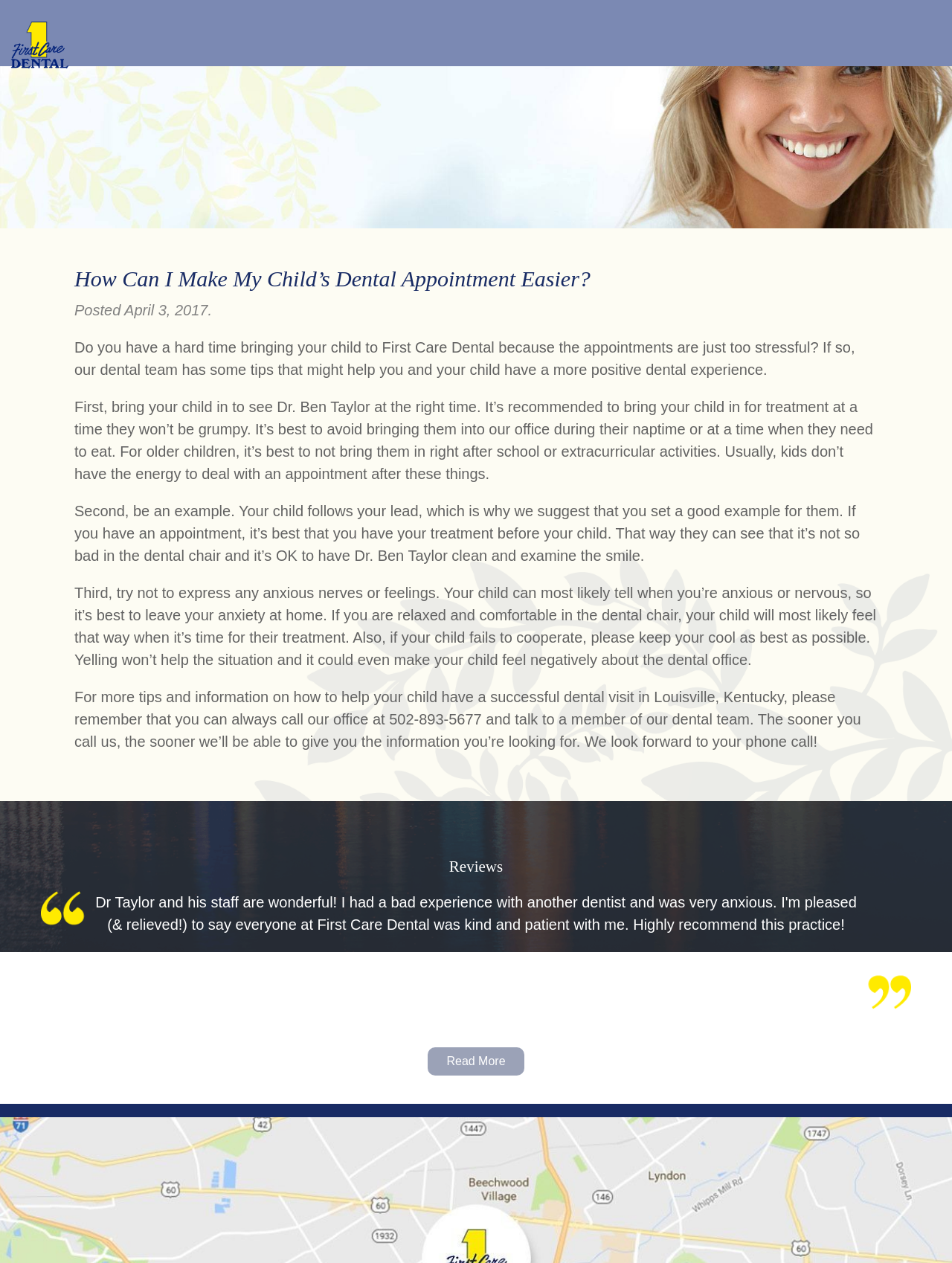Determine the coordinates of the bounding box that should be clicked to complete the instruction: "Search for something". The coordinates should be represented by four float numbers between 0 and 1: [left, top, right, bottom].

None